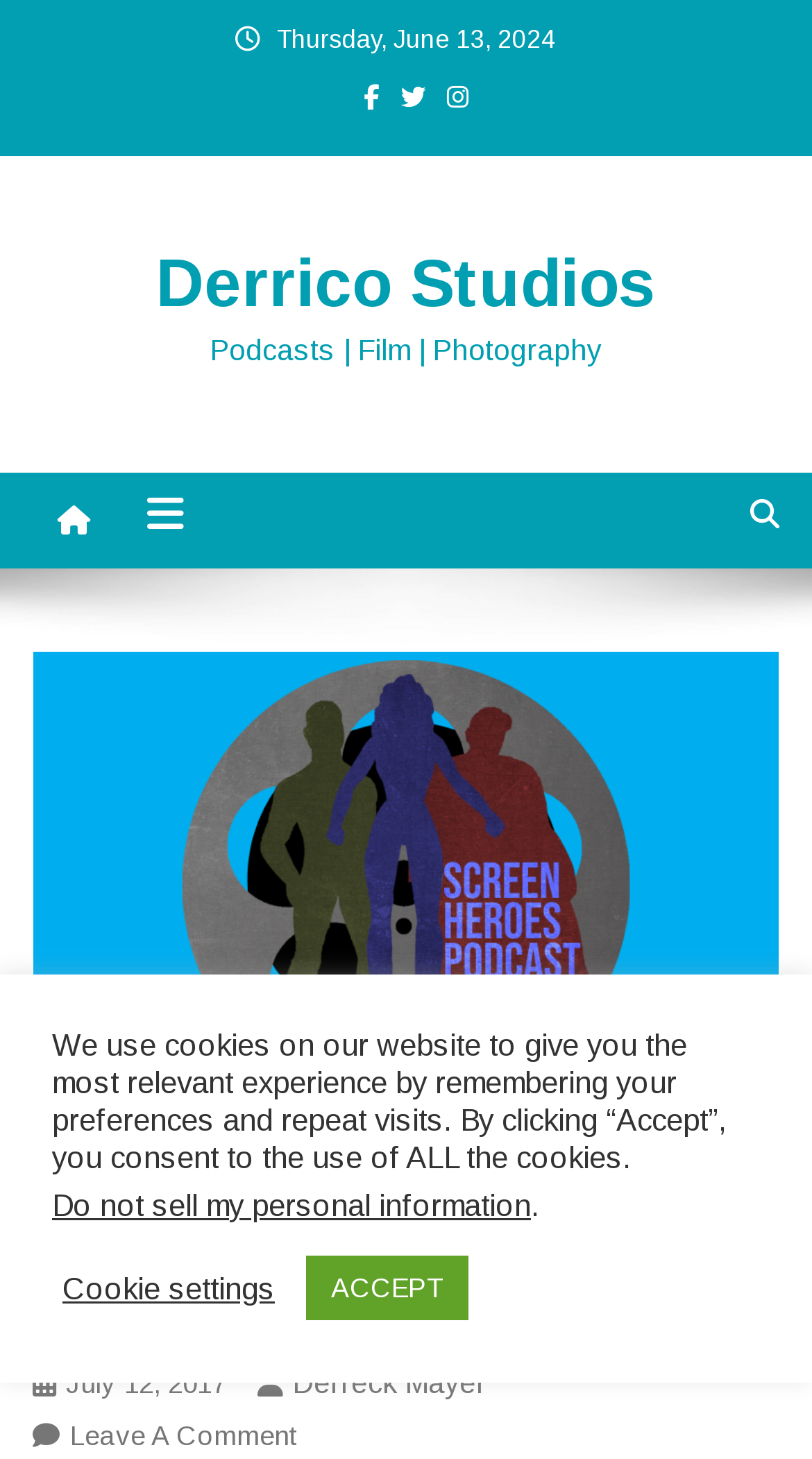What is the name of the studio associated with this webpage?
Carefully analyze the image and provide a detailed answer to the question.

I found the name of the studio by looking at the link element with the text 'Derrico Studios' which is located at the top of the webpage, near the date 'Thursday, June 13, 2024'.